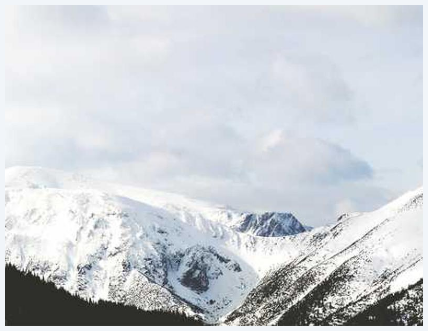Craft a descriptive caption that covers all aspects of the image.

The image showcases a stunning winter landscape featuring majestic snow-covered mountains under a light gray sky. The foreground reveals a rugged mountain range, where the peaks are blanketed in white snow, contrasting beautifully with patches of dark, rocky terrain. As the eye moves towards the horizon, the mountains gradually slope down, creating a breathtaking vista that evokes a sense of tranquility and the pristine beauty of nature. This picturesque scene captures the essence of winter's chill and the magnificence of untouched wilderness.